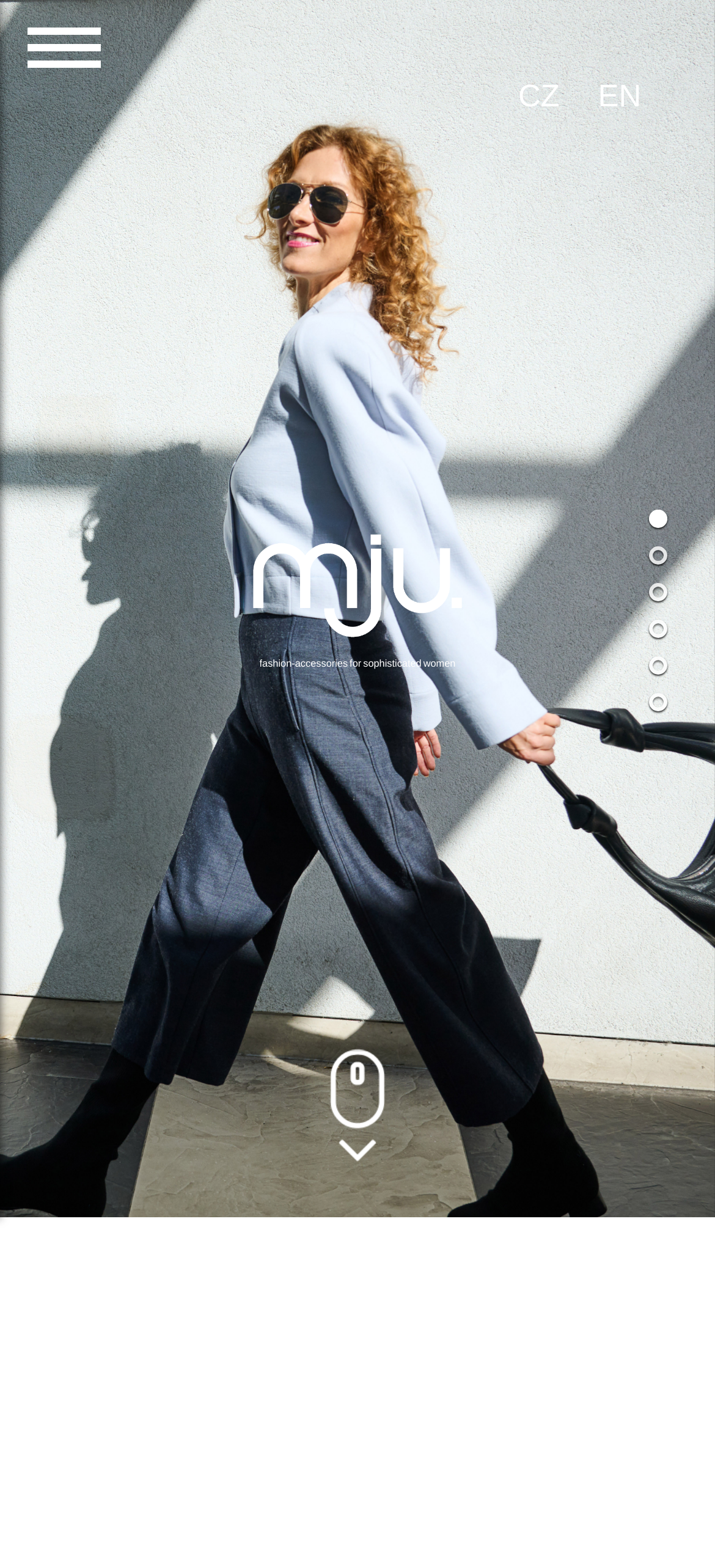Please provide a brief answer to the question using only one word or phrase: 
How many language options are available?

2